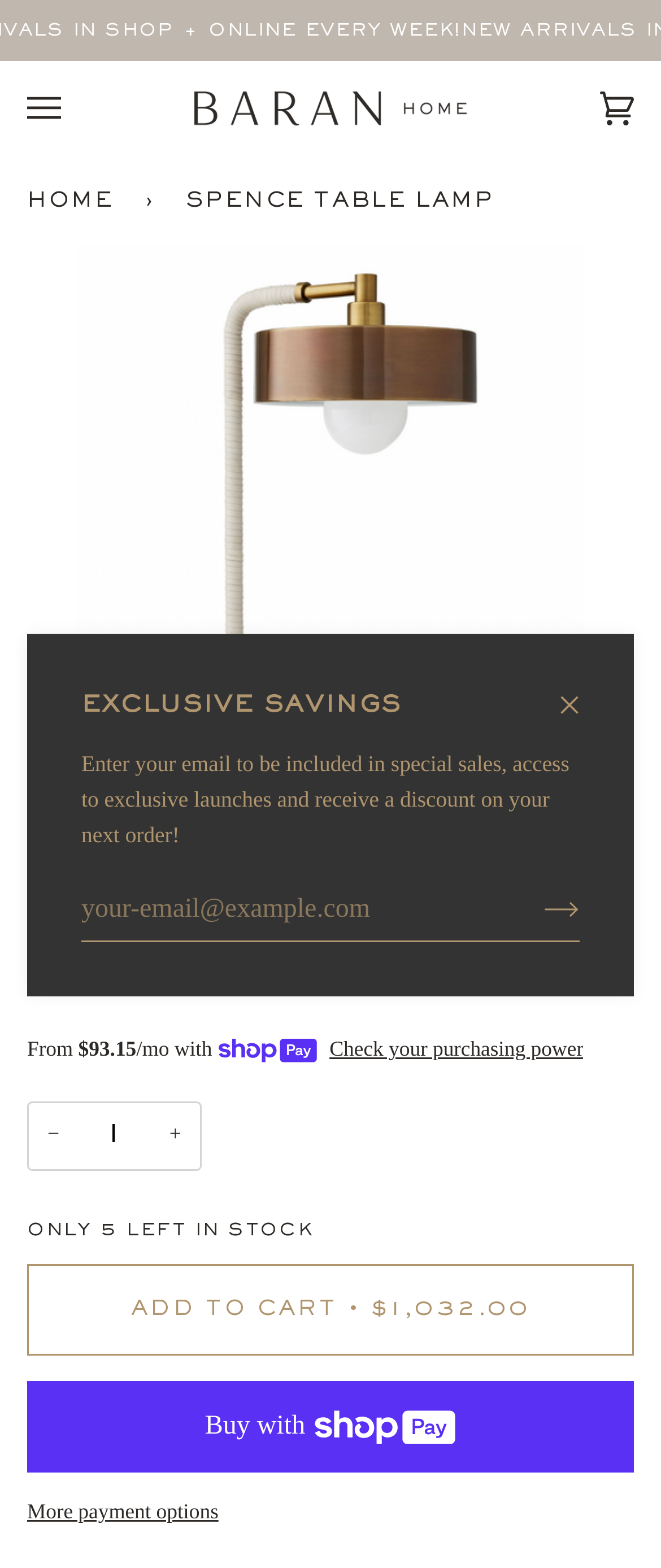Identify the bounding box coordinates of the clickable region required to complete the instruction: "Add to cart". The coordinates should be given as four float numbers within the range of 0 and 1, i.e., [left, top, right, bottom].

[0.041, 0.806, 0.959, 0.865]